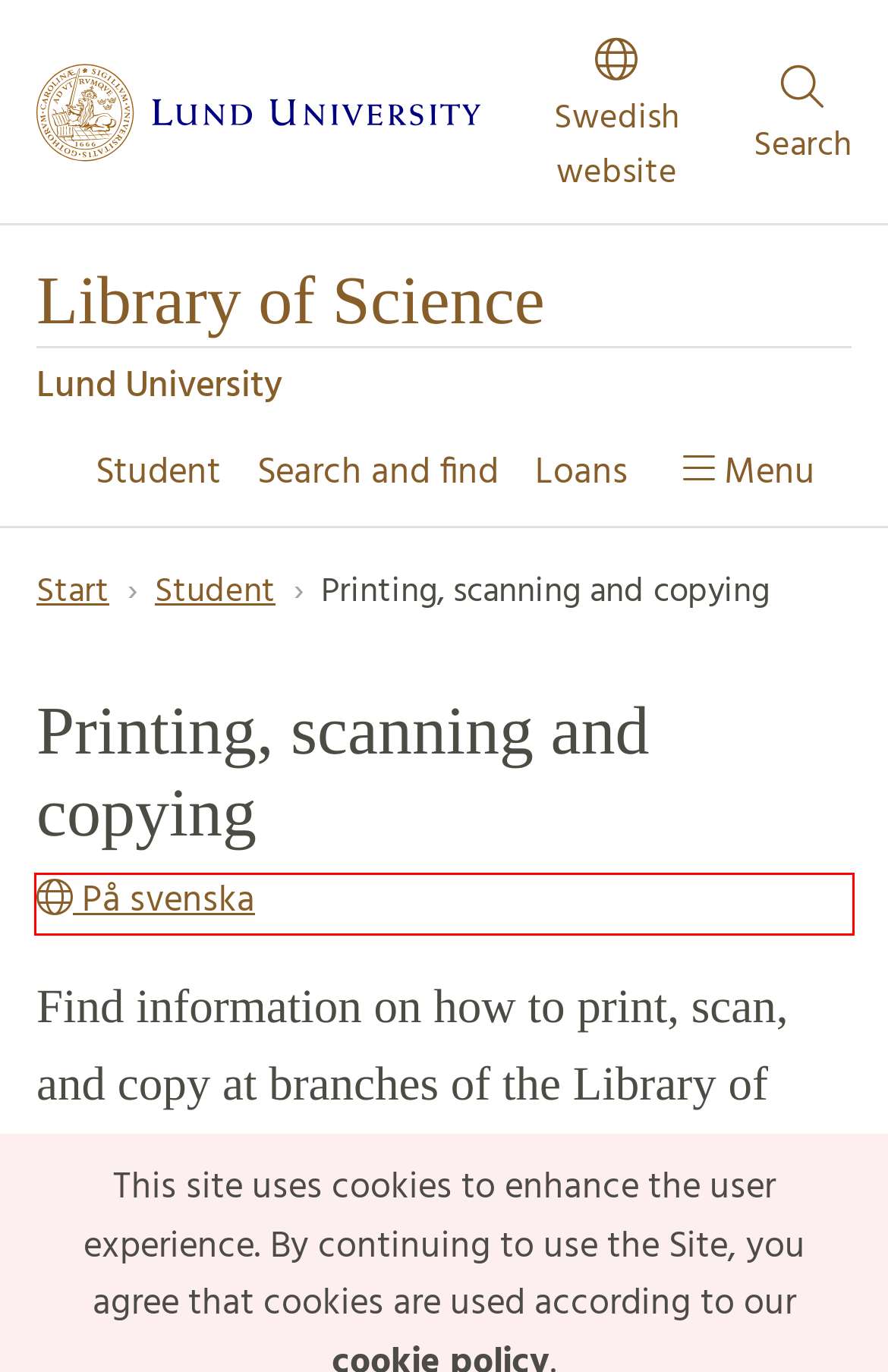You have a screenshot of a webpage where a red bounding box highlights a specific UI element. Identify the description that best matches the resulting webpage after the highlighted element is clicked. The choices are:
A. Loans | Library of Science
B. Skriv ut, skanna och kopiera | Naturvetenskapliga biblioteket
C. Startsida | Naturvetenskapliga biblioteket
D. Software | Lund University
E. Cookie policy | Lund University
F. How to print from a private or unmanaged computer | Print
G. Library users not affiliated with Lund University | Print
H. Home | Lund University

B